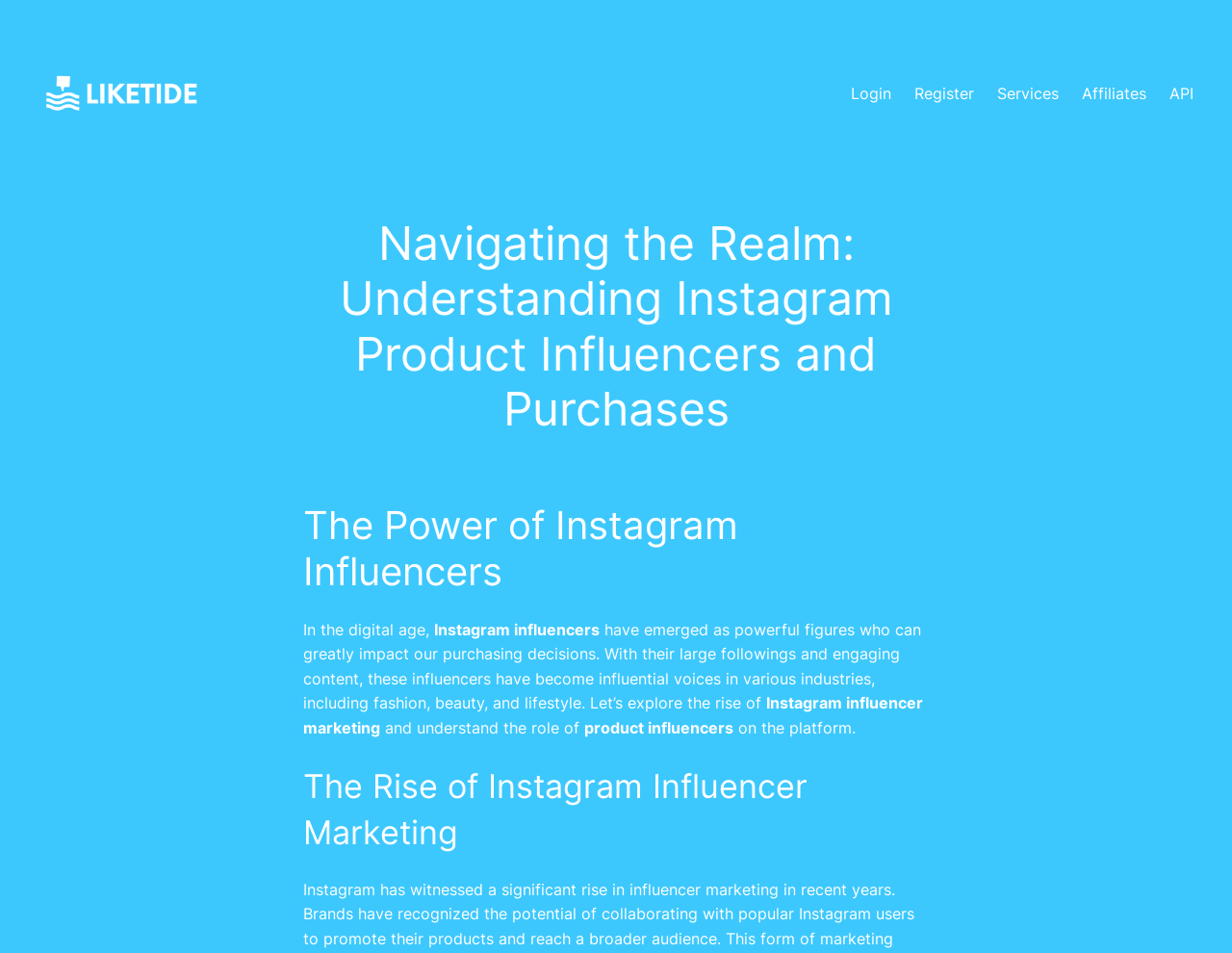Provide your answer in one word or a succinct phrase for the question: 
What is the title of the second section?

The Rise of Instagram Influencer Marketing